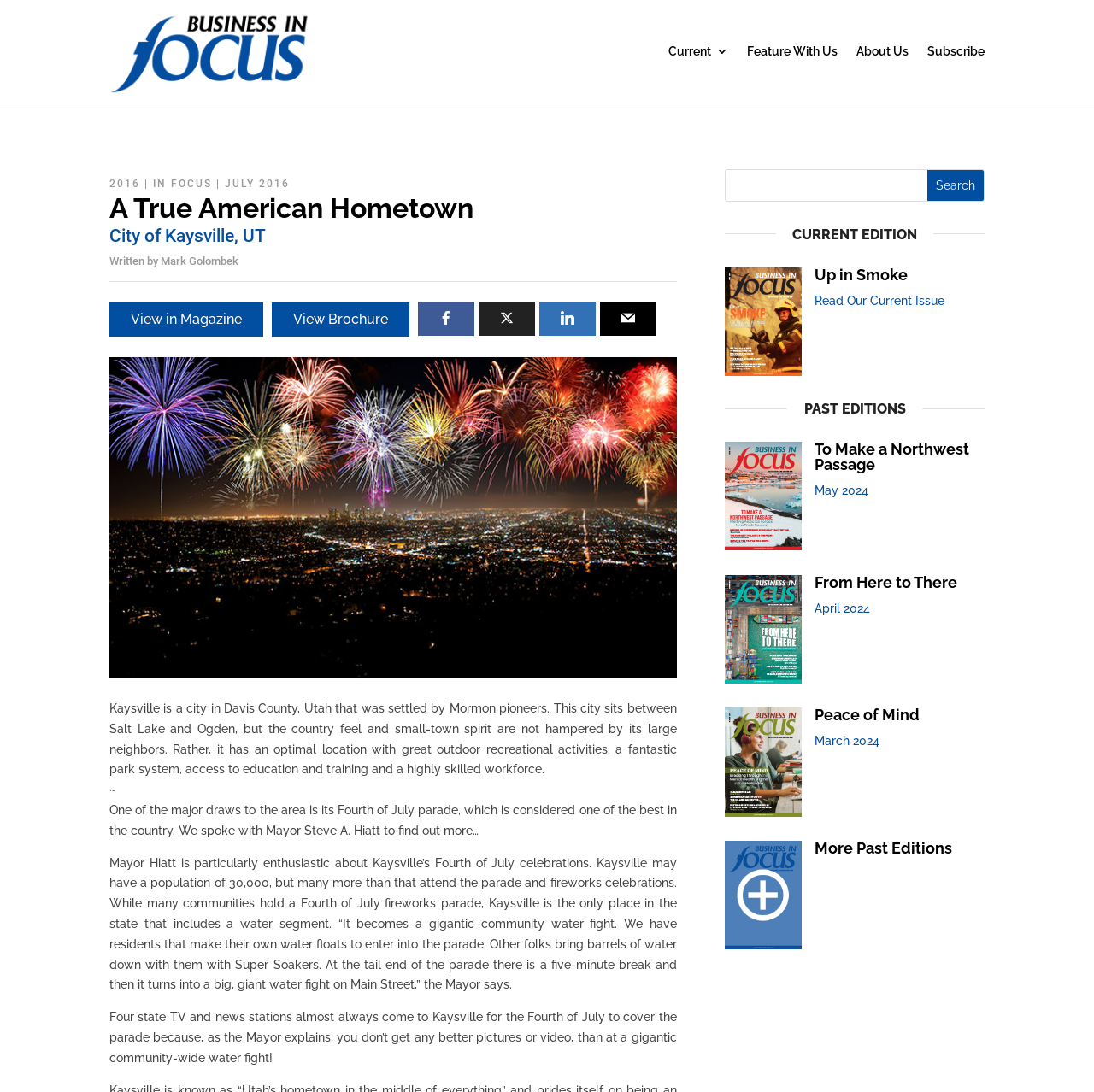Find the bounding box coordinates of the clickable area required to complete the following action: "Read Our Current Issue".

[0.745, 0.269, 0.863, 0.281]